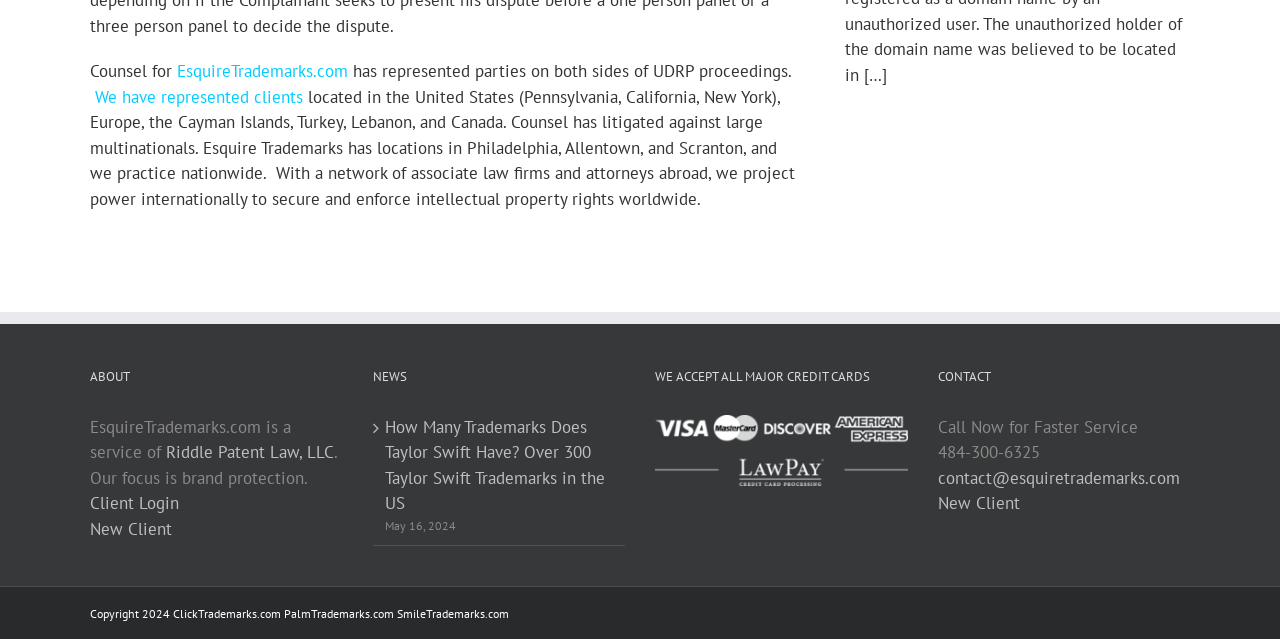Please identify the bounding box coordinates of the clickable area that will allow you to execute the instruction: "learn about brand protection".

[0.07, 0.69, 0.263, 0.765]